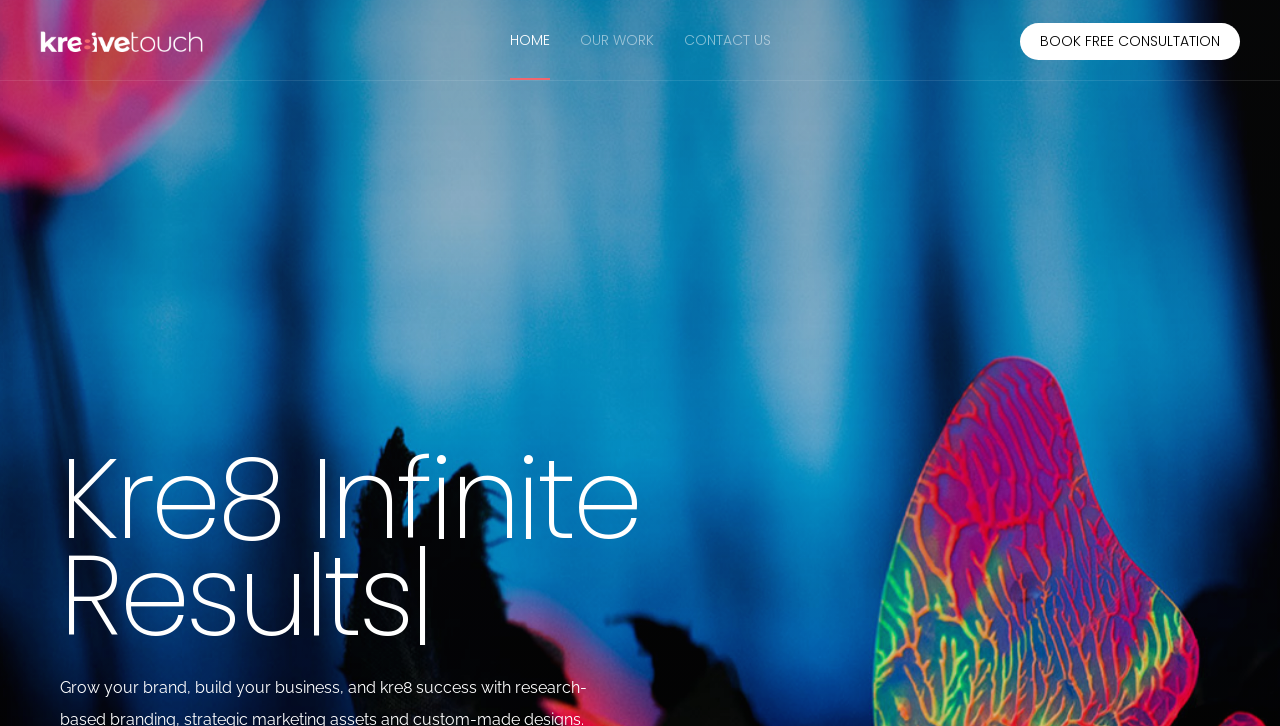How many main navigation links are there?
From the screenshot, supply a one-word or short-phrase answer.

3